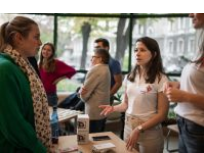Give a detailed account of the visual elements in the image.

The image captures a dynamic scene at a university event where students engage with representatives at informational stands. In the foreground, a young woman in a white t-shirt gestures expressively while conversing with another student wearing a green cardigan. Their interaction seems animated, suggesting an exchange of ideas or experiences related to student scientific groups. Behind them, other attendees can be seen mingling, with a backdrop of large windows letting in natural light, enhancing the inviting atmosphere of the fair. This event not only highlights achievements and future plans but also fosters a sense of community and collaboration among the students of JUMC.